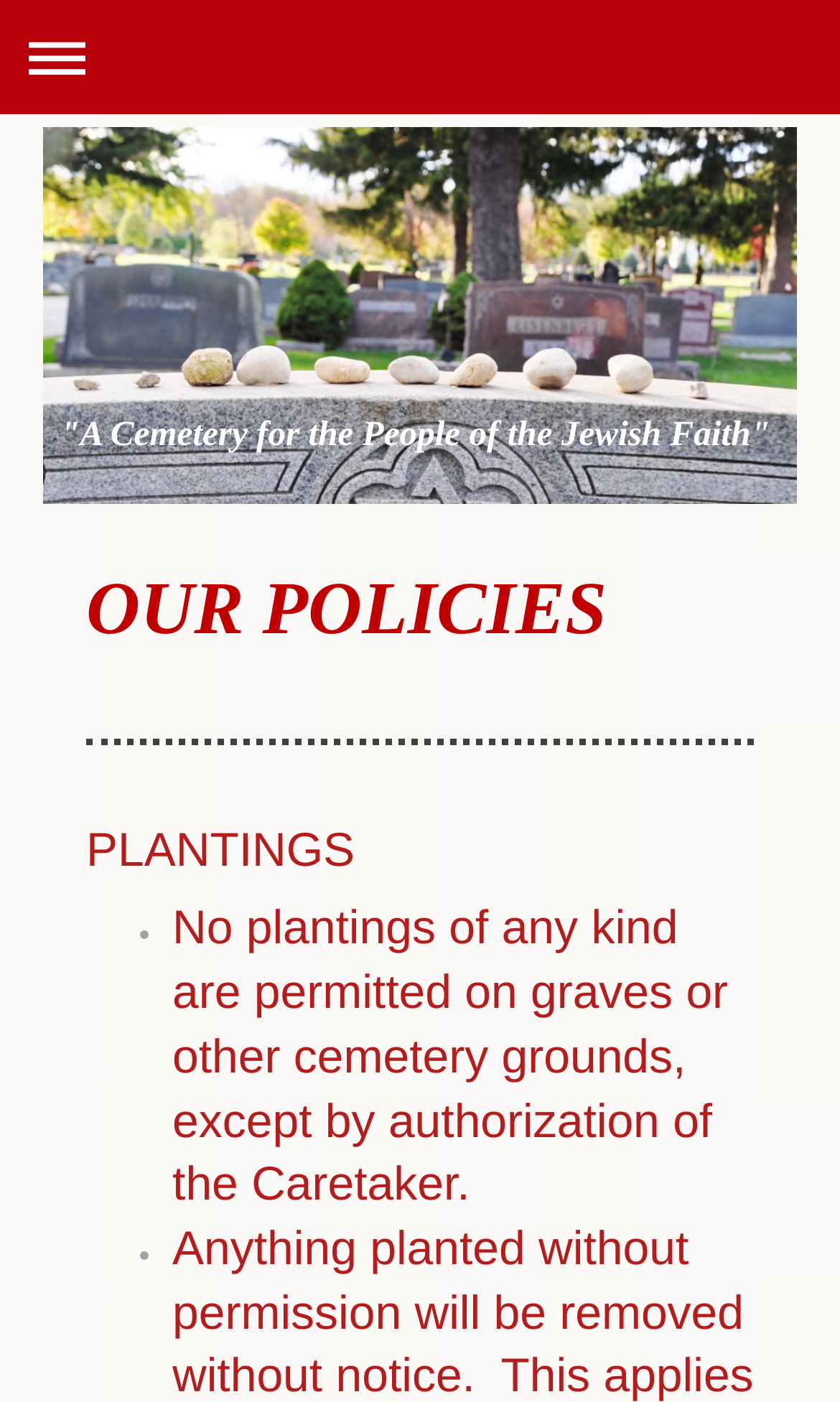What is the name of the cemetery?
Refer to the image and offer an in-depth and detailed answer to the question.

The name of the cemetery can be inferred from the root element 'Mound Zion Cemetery - Policies' which suggests that the webpage is related to Mound Zion Cemetery.